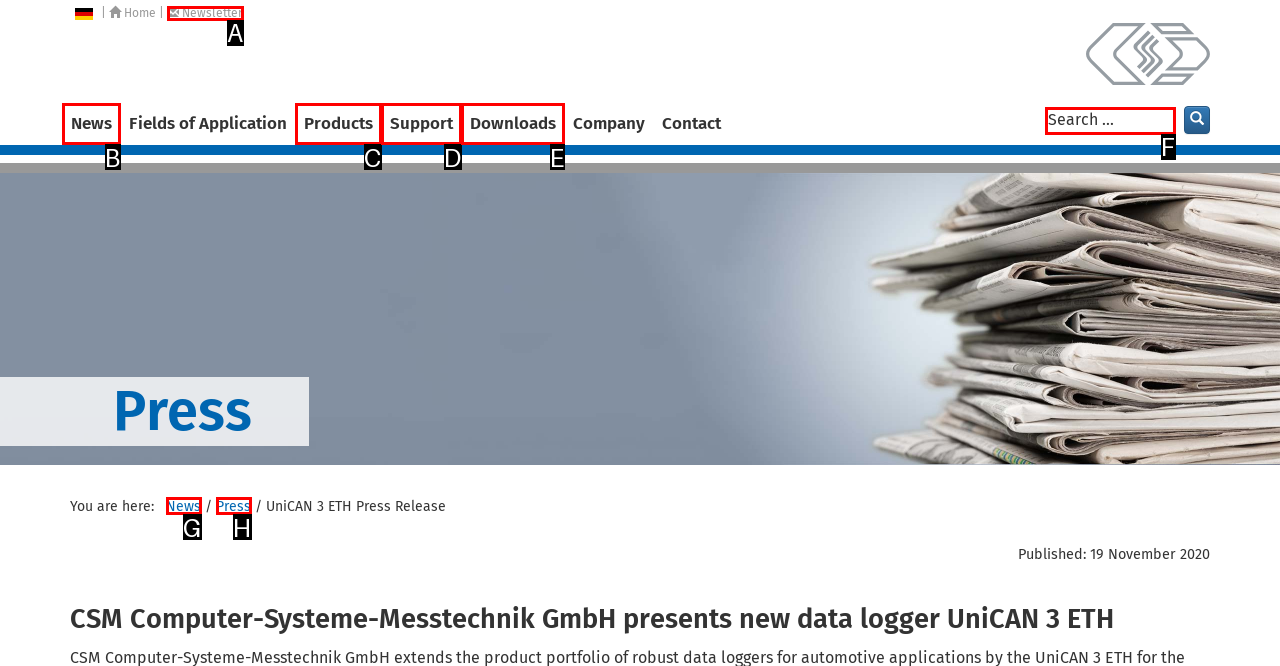Based on the provided element description: input value="Search ..." name="q", identify the best matching HTML element. Respond with the corresponding letter from the options shown.

F